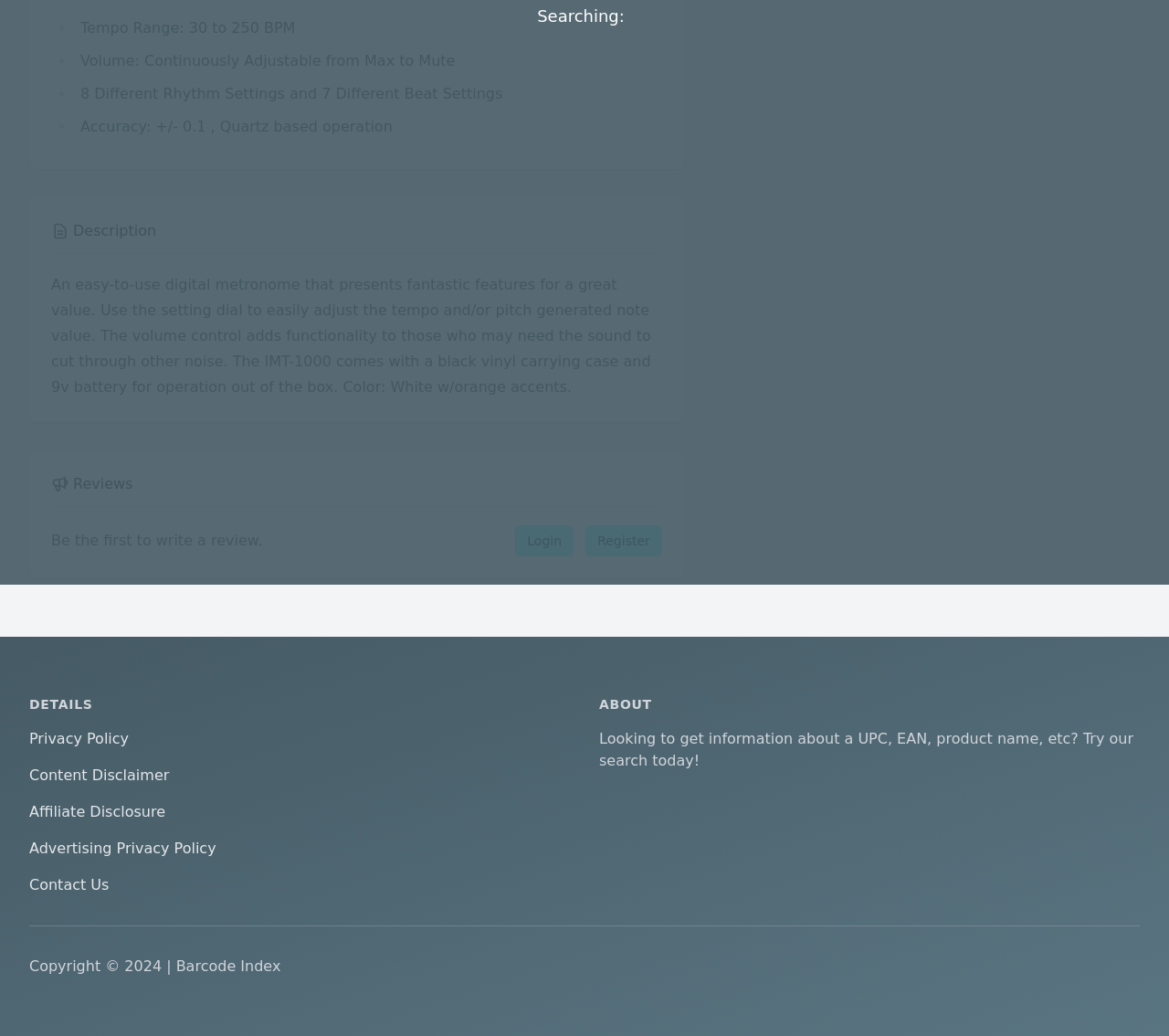Determine the bounding box coordinates of the UI element described below. Use the format (top-left x, top-left y, bottom-right x, bottom-right y) with floating point numbers between 0 and 1: Advertising Privacy Policy

[0.025, 0.81, 0.185, 0.827]